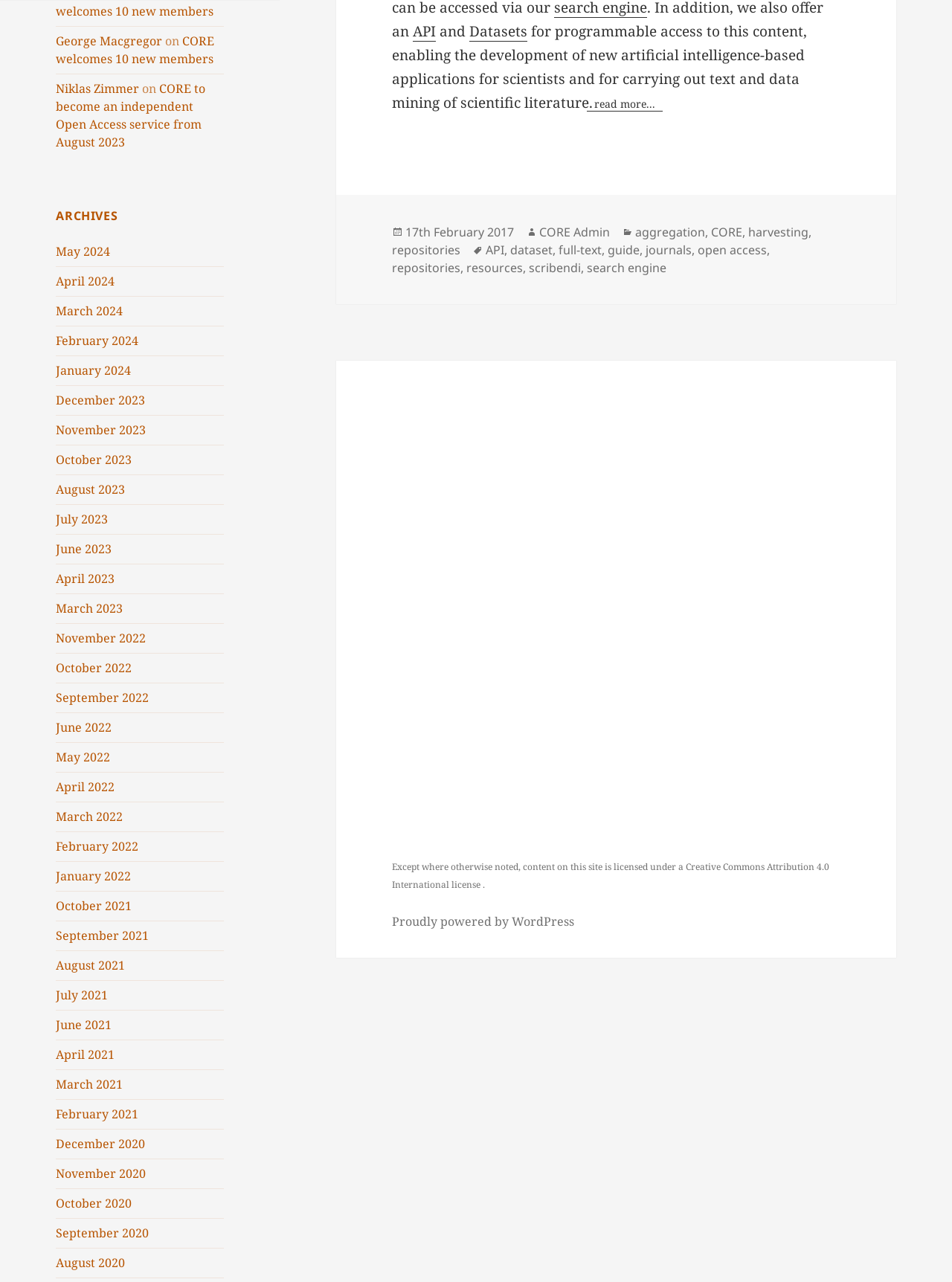Please give a succinct answer using a single word or phrase:
What is the name of the person mentioned at the top?

George Macgregor